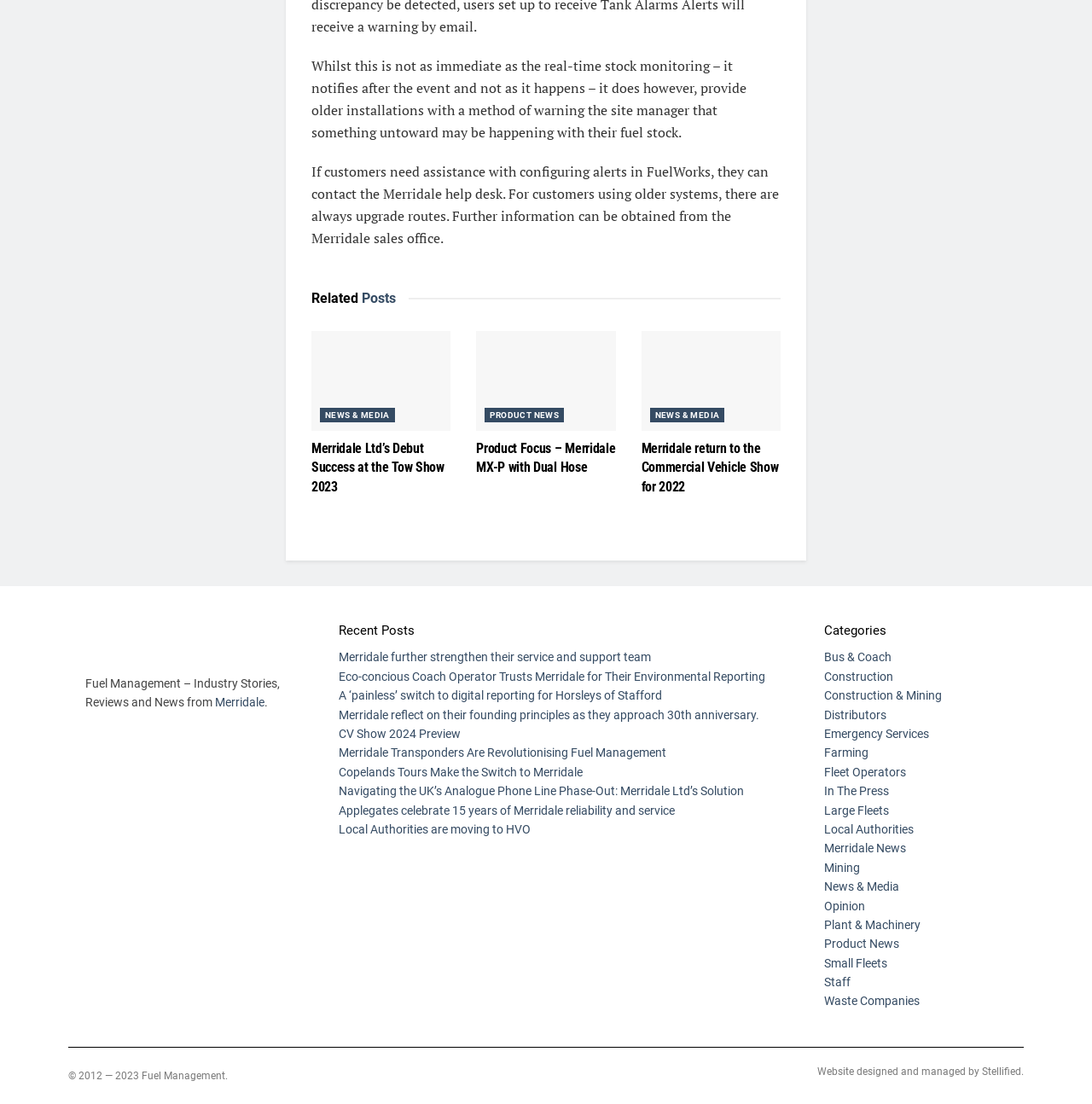Specify the bounding box coordinates for the region that must be clicked to perform the given instruction: "Visit 'Fuel Management'".

[0.078, 0.562, 0.263, 0.579]